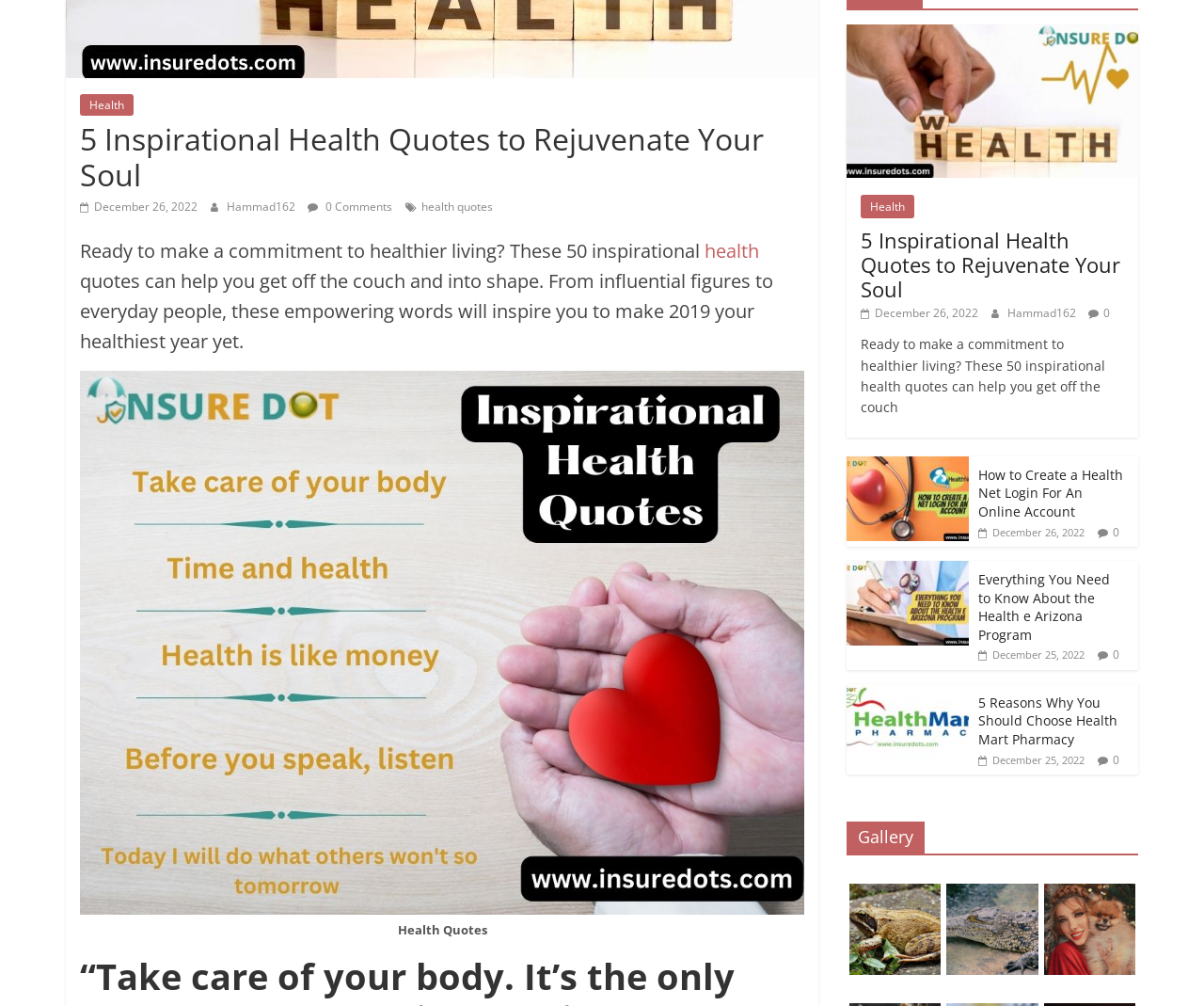Using the webpage screenshot and the element description December 26, 2022December 26, 2022, determine the bounding box coordinates. Specify the coordinates in the format (top-left x, top-left y, bottom-right x, bottom-right y) with values ranging from 0 to 1.

[0.066, 0.197, 0.164, 0.213]